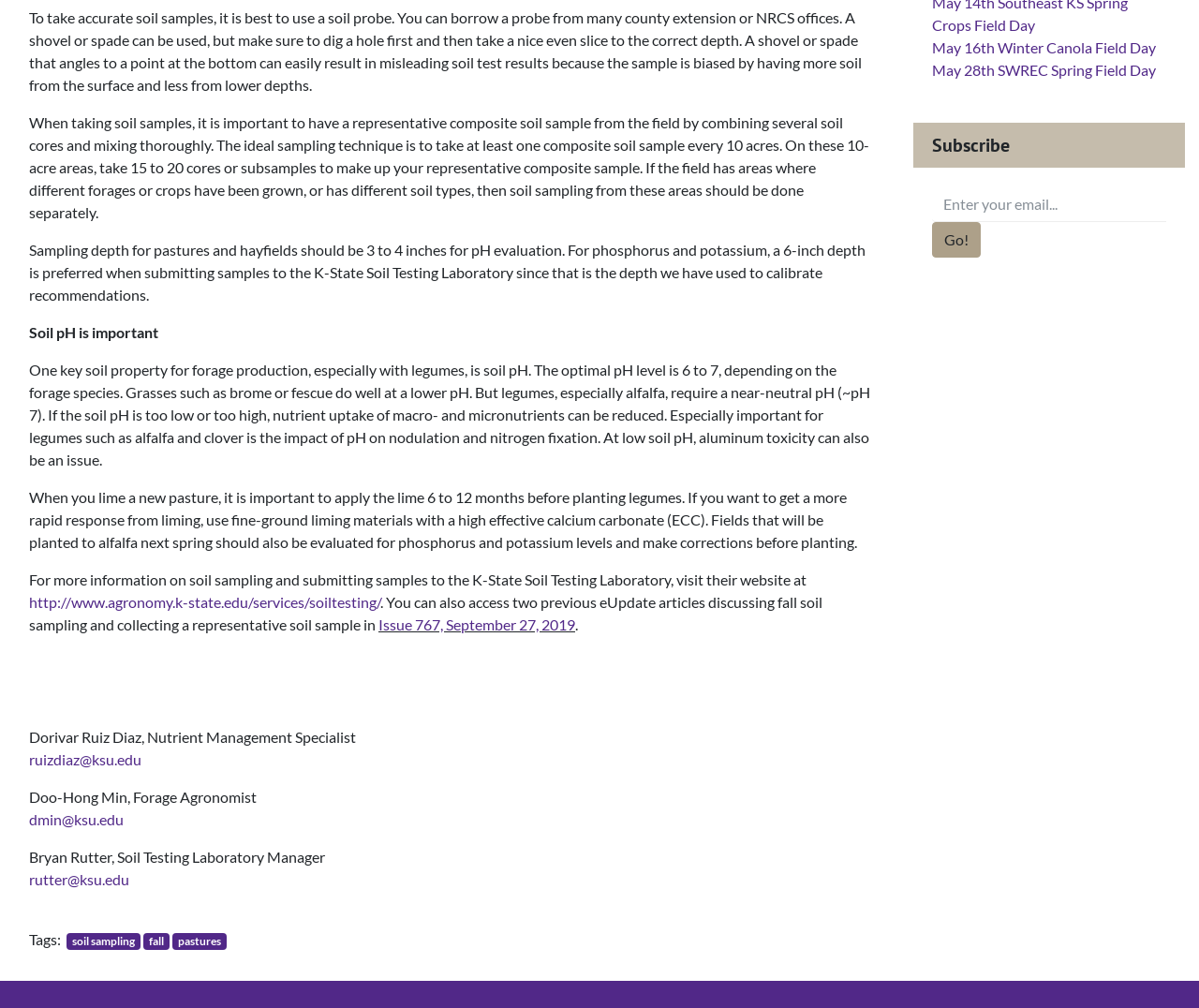Based on the element description: "soil sampling", identify the bounding box coordinates for this UI element. The coordinates must be four float numbers between 0 and 1, listed as [left, top, right, bottom].

[0.055, 0.925, 0.117, 0.942]